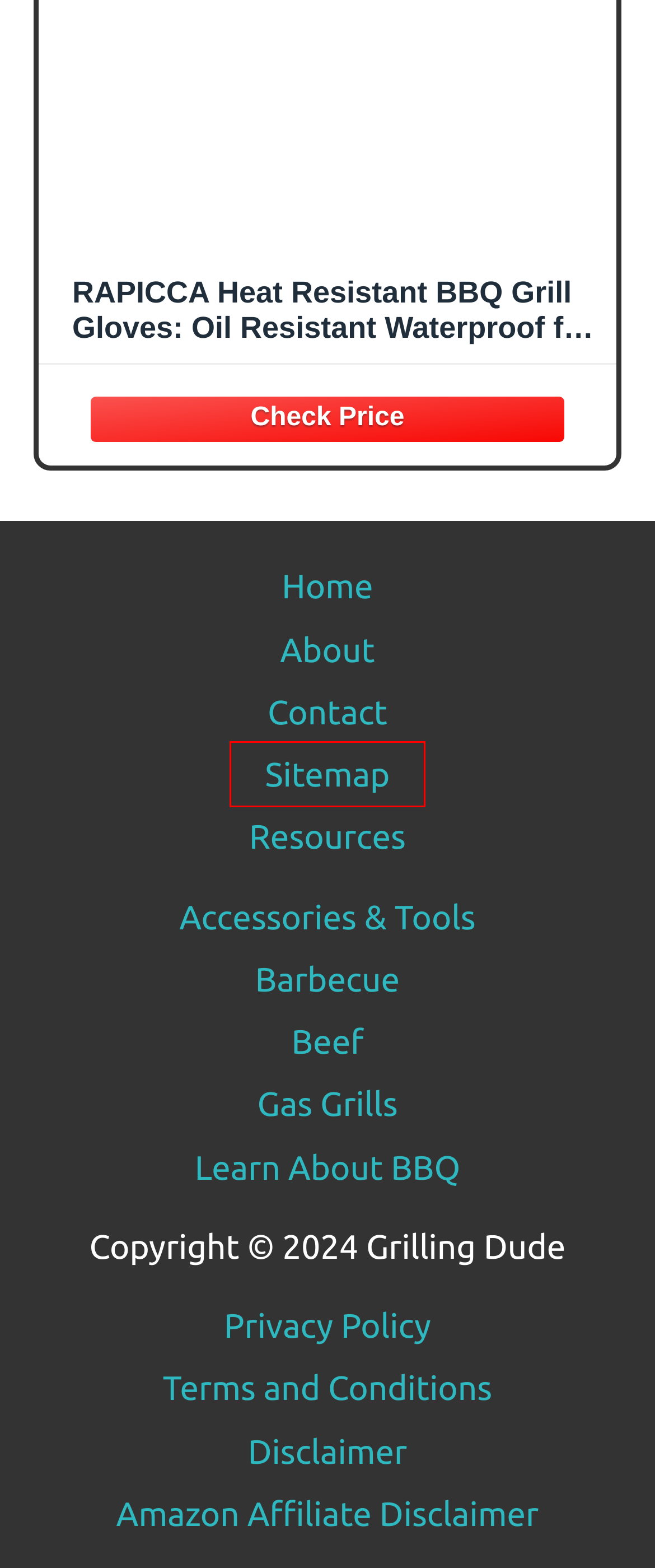Analyze the screenshot of a webpage with a red bounding box and select the webpage description that most accurately describes the new page resulting from clicking the element inside the red box. Here are the candidates:
A. Terms and Conditions (2024)
B. Beef Archives
C. Gas Grills Archives
D. Resources (2024)
E. Contact (2024)
F. Privacy Policy - Grilling Dude
G. Sitemap (2024)
H. Accessories & Tools Archives

G